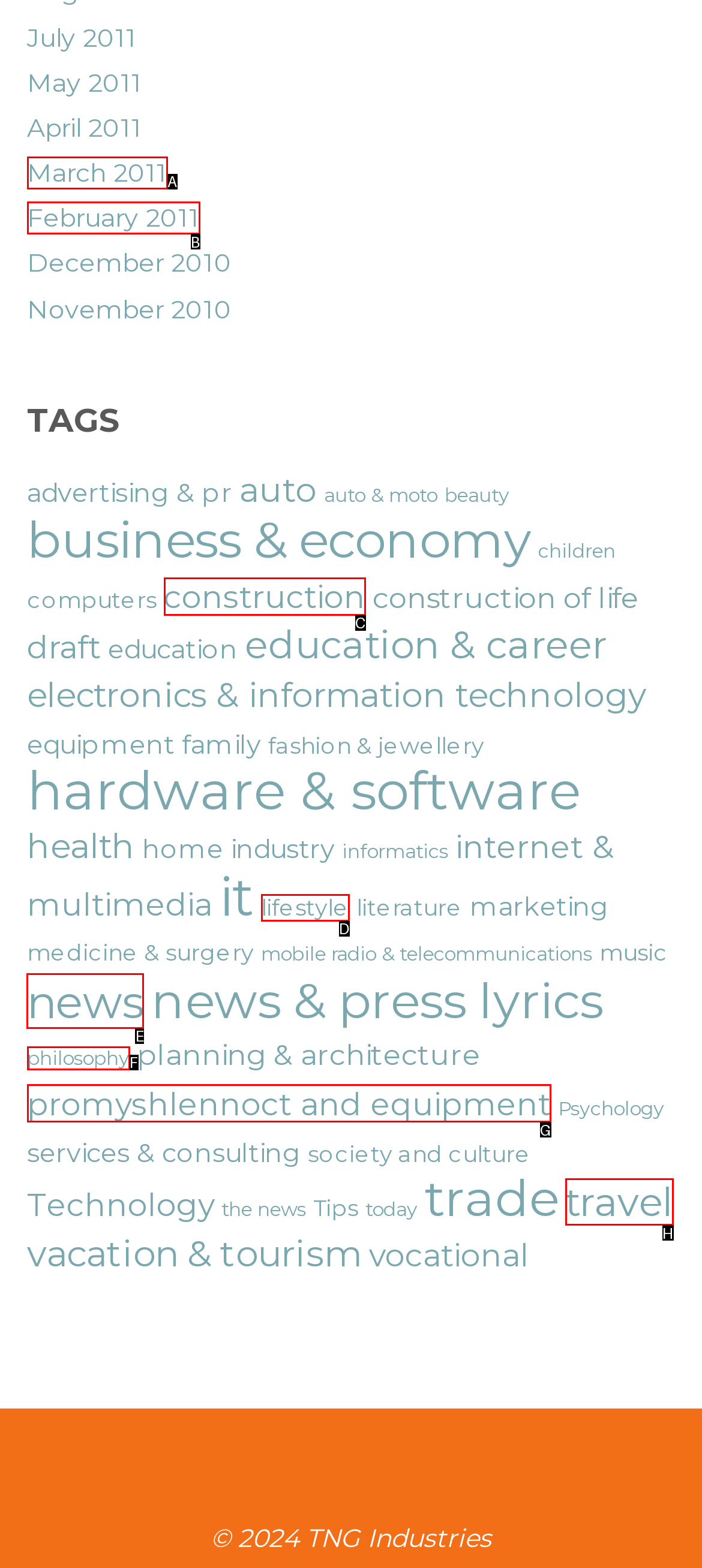From the options shown in the screenshot, tell me which lettered element I need to click to complete the task: View 'news' articles.

E